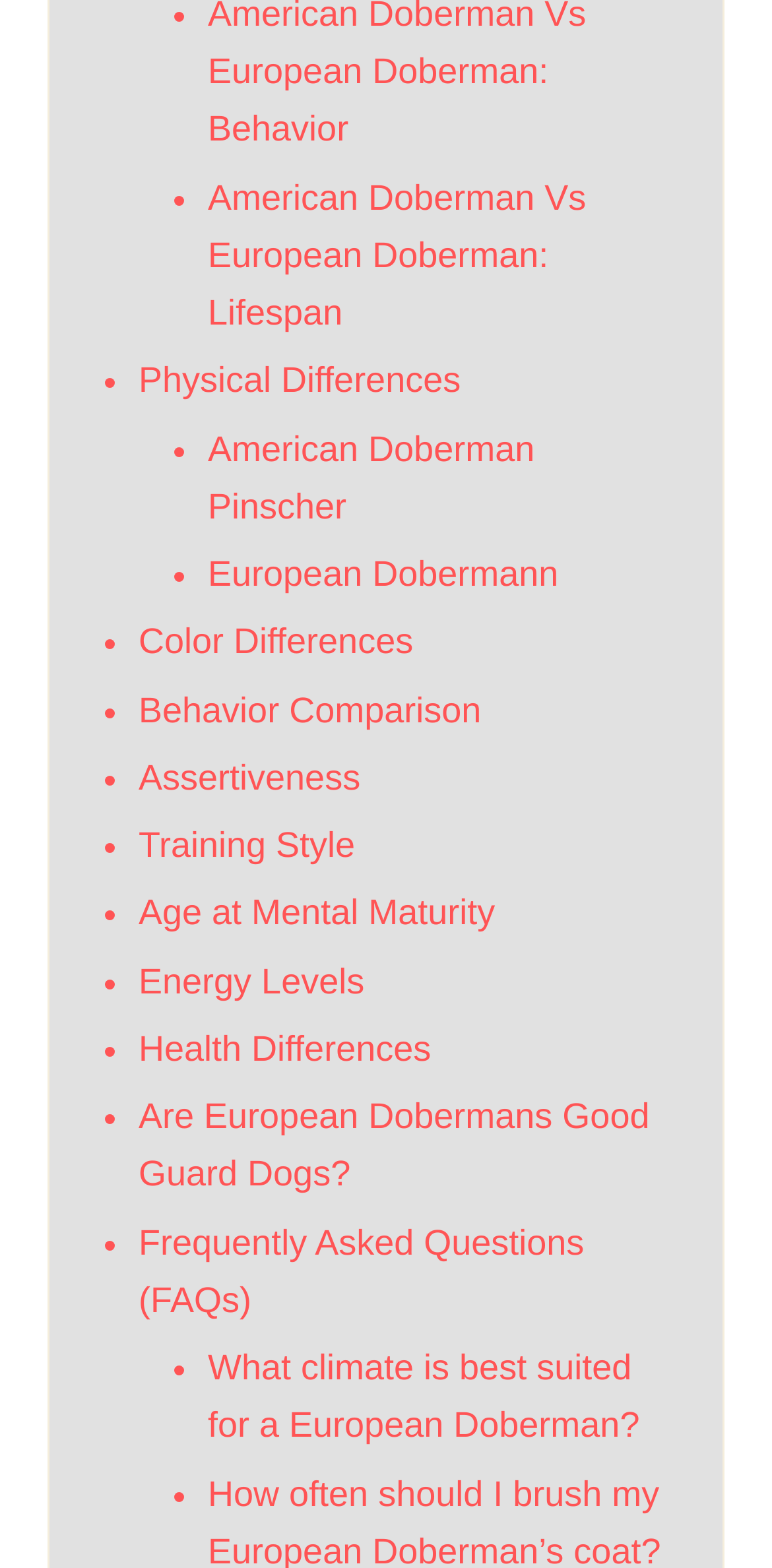Please determine the bounding box coordinates of the section I need to click to accomplish this instruction: "Learn about American Doberman Pinscher".

[0.269, 0.273, 0.693, 0.336]